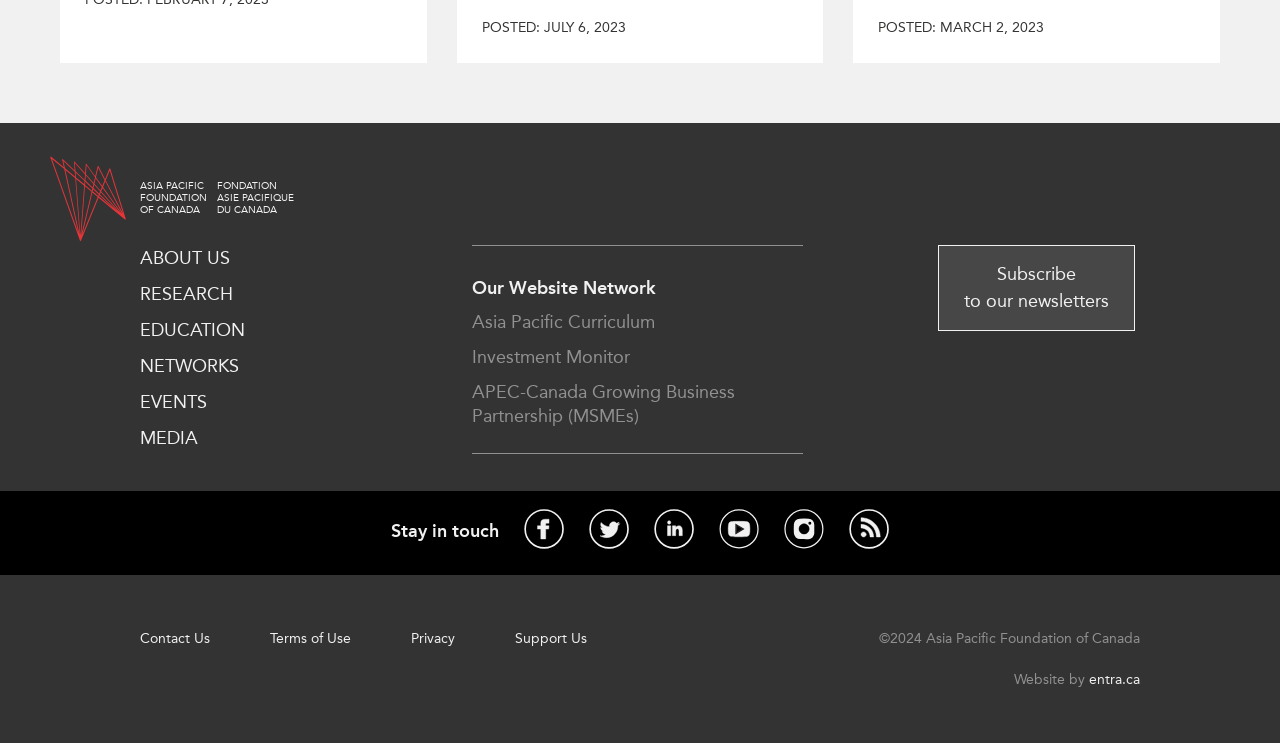Answer the following inquiry with a single word or phrase:
What are the main sections of the website?

About Us, Research, Education, Networks, Events, Media